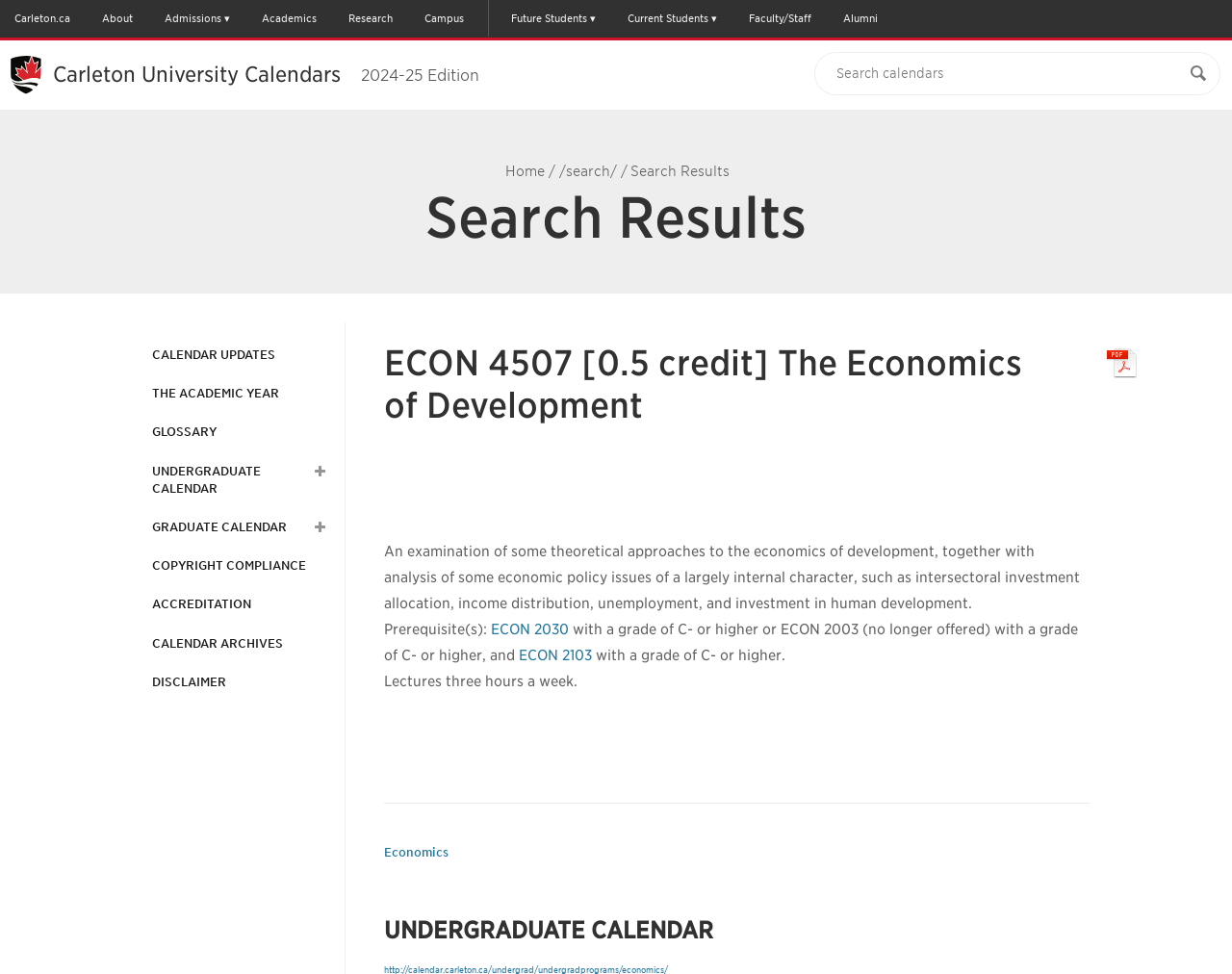Using the provided element description "Carleton University Calendars 2024-25 Edition", determine the bounding box coordinates of the UI element.

[0.043, 0.063, 0.389, 0.089]